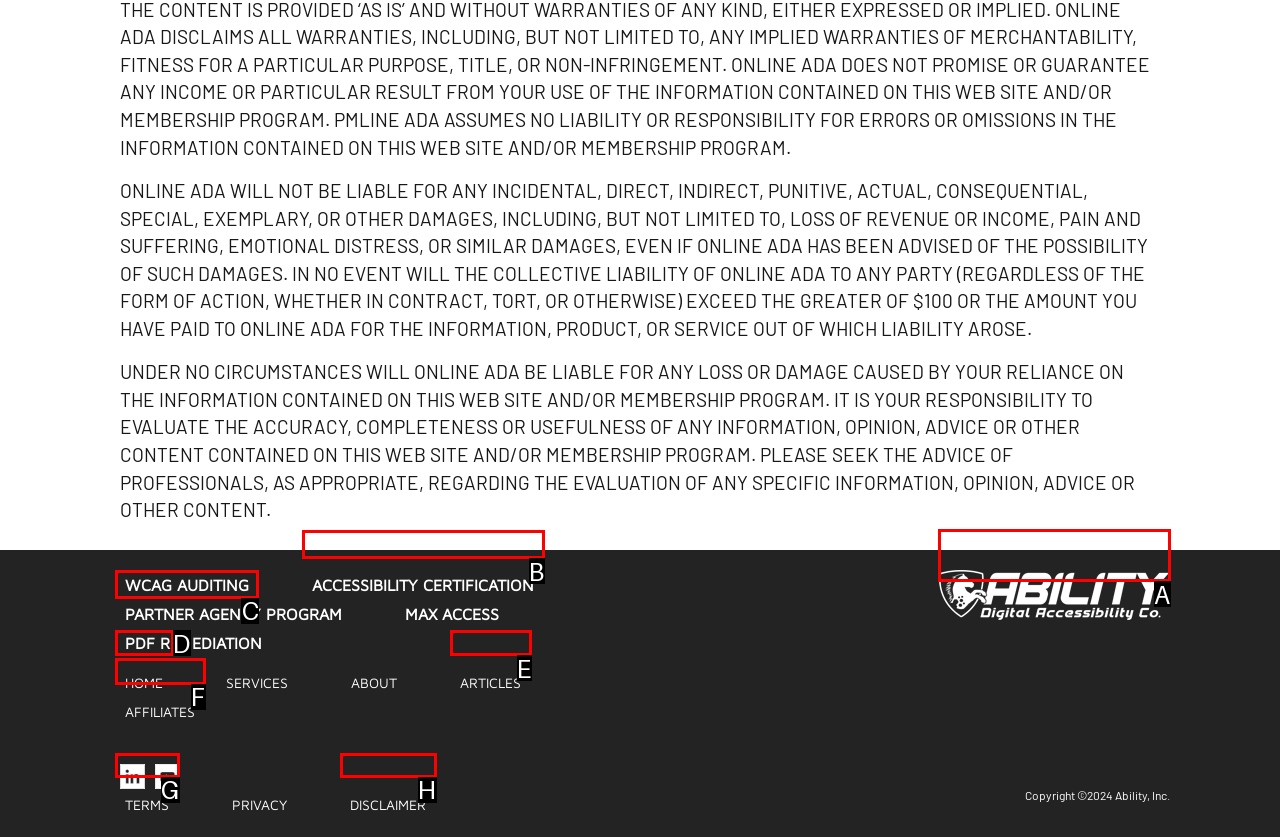Determine which HTML element should be clicked for this task: Click WCAG AUDITING
Provide the option's letter from the available choices.

C